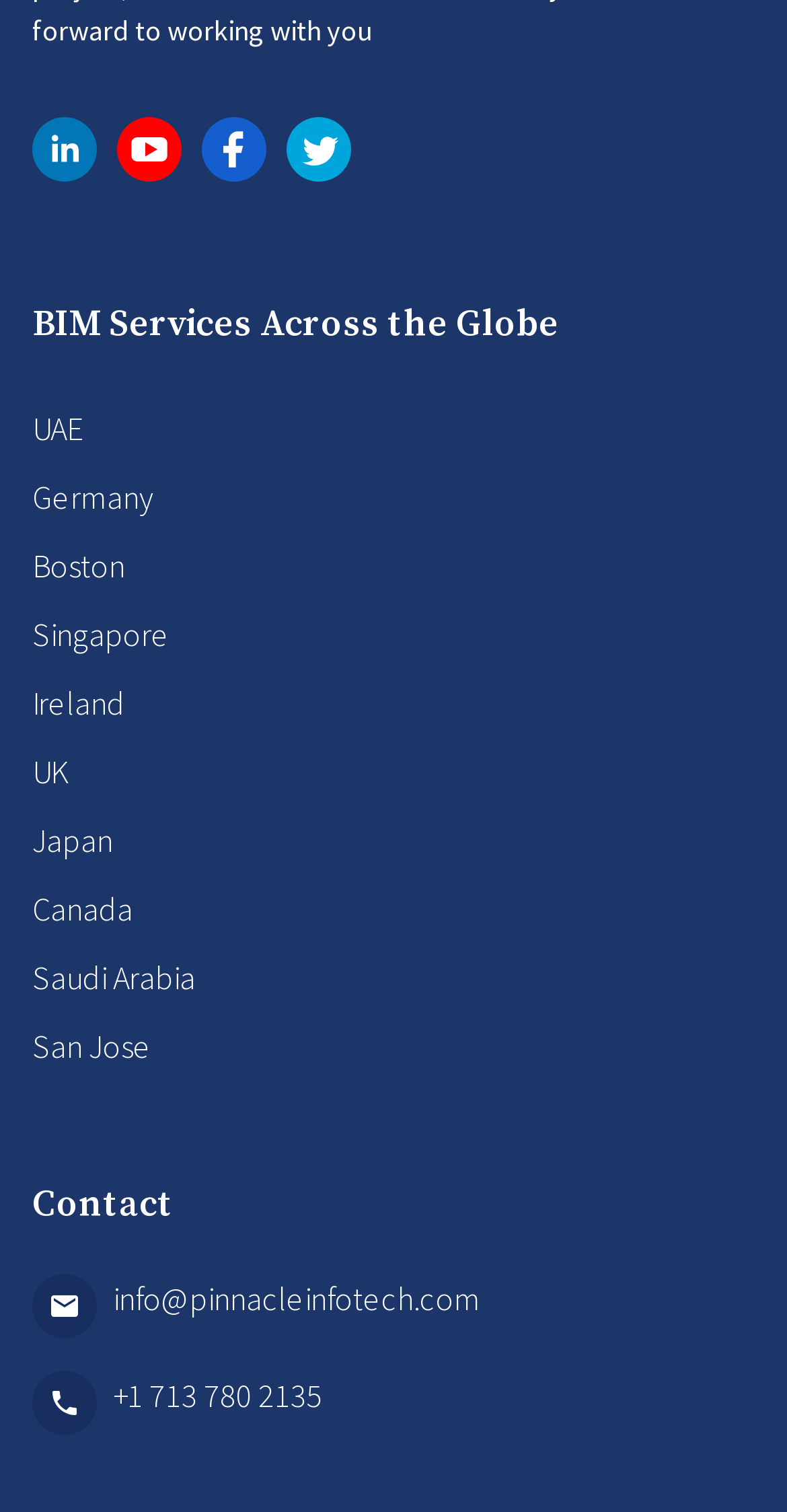Respond to the question below with a single word or phrase: What is the phone number for contact?

+1 713 780 2135